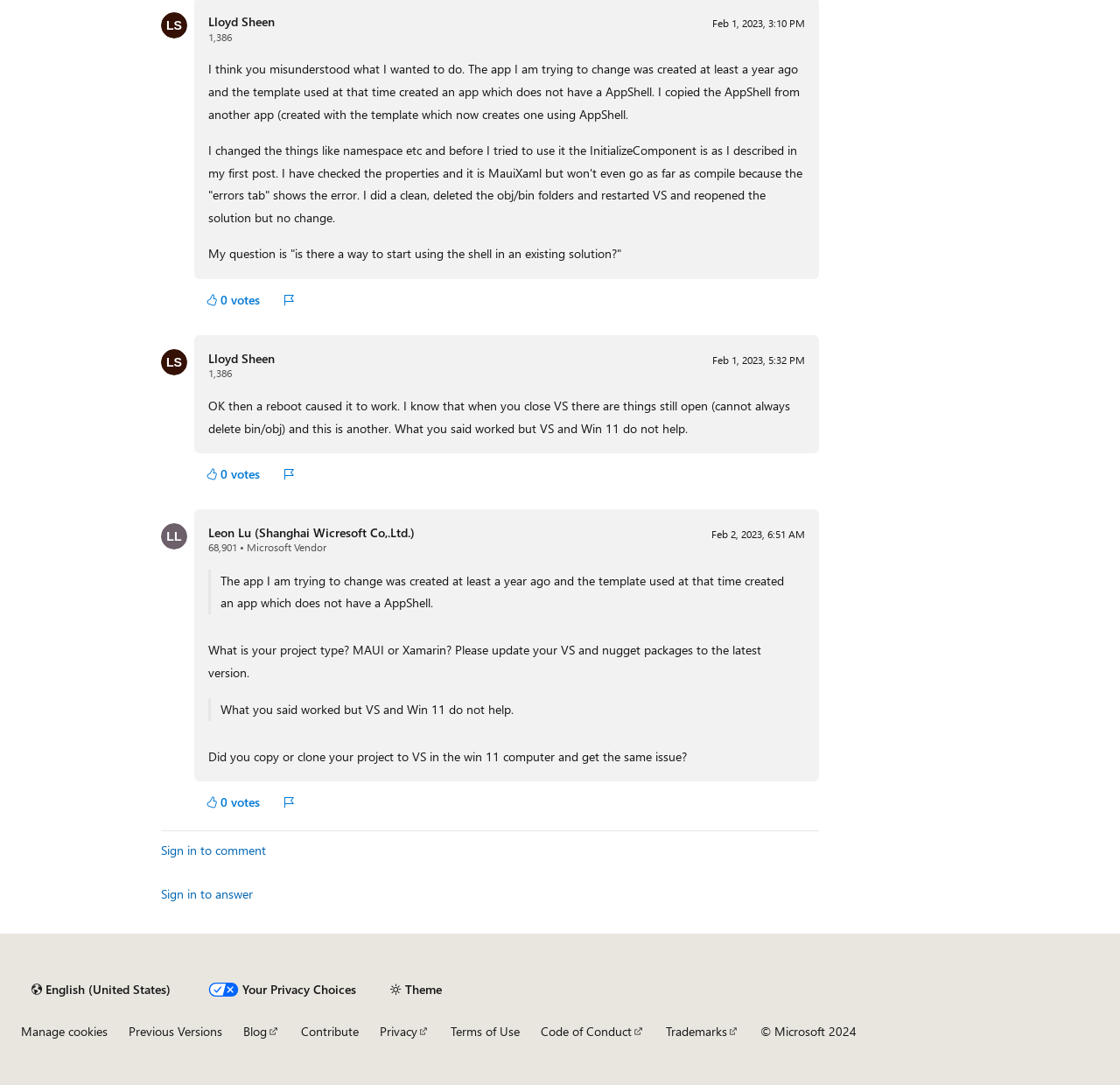Can you find the bounding box coordinates for the element to click on to achieve the instruction: "Click on the 'Theme' button"?

[0.34, 0.899, 0.404, 0.924]